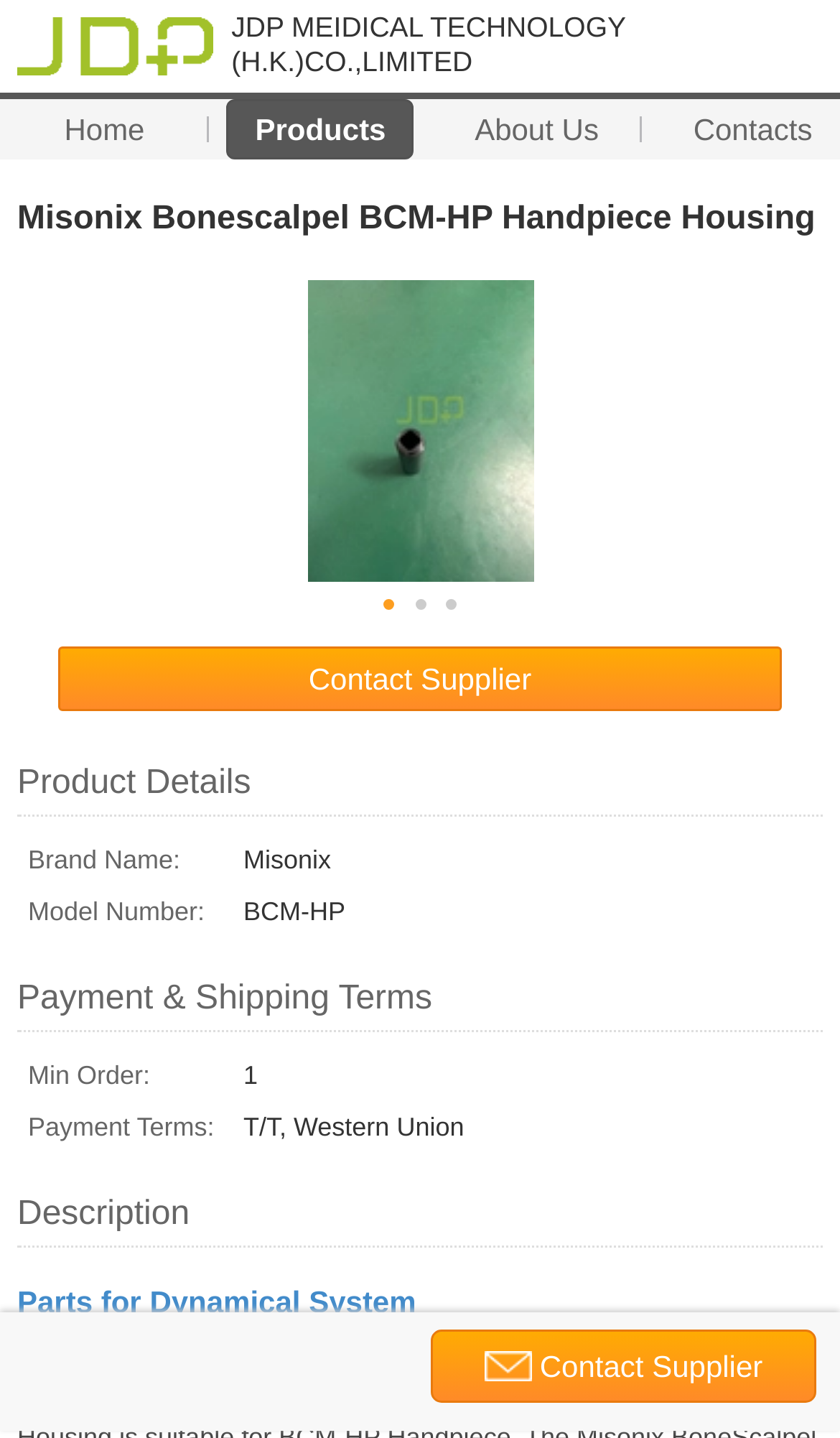How many links are there in the top navigation bar?
Can you offer a detailed and complete answer to this question?

I found the answer by looking at the top navigation bar, which has links to 'Home', 'Products', and 'About Us'.